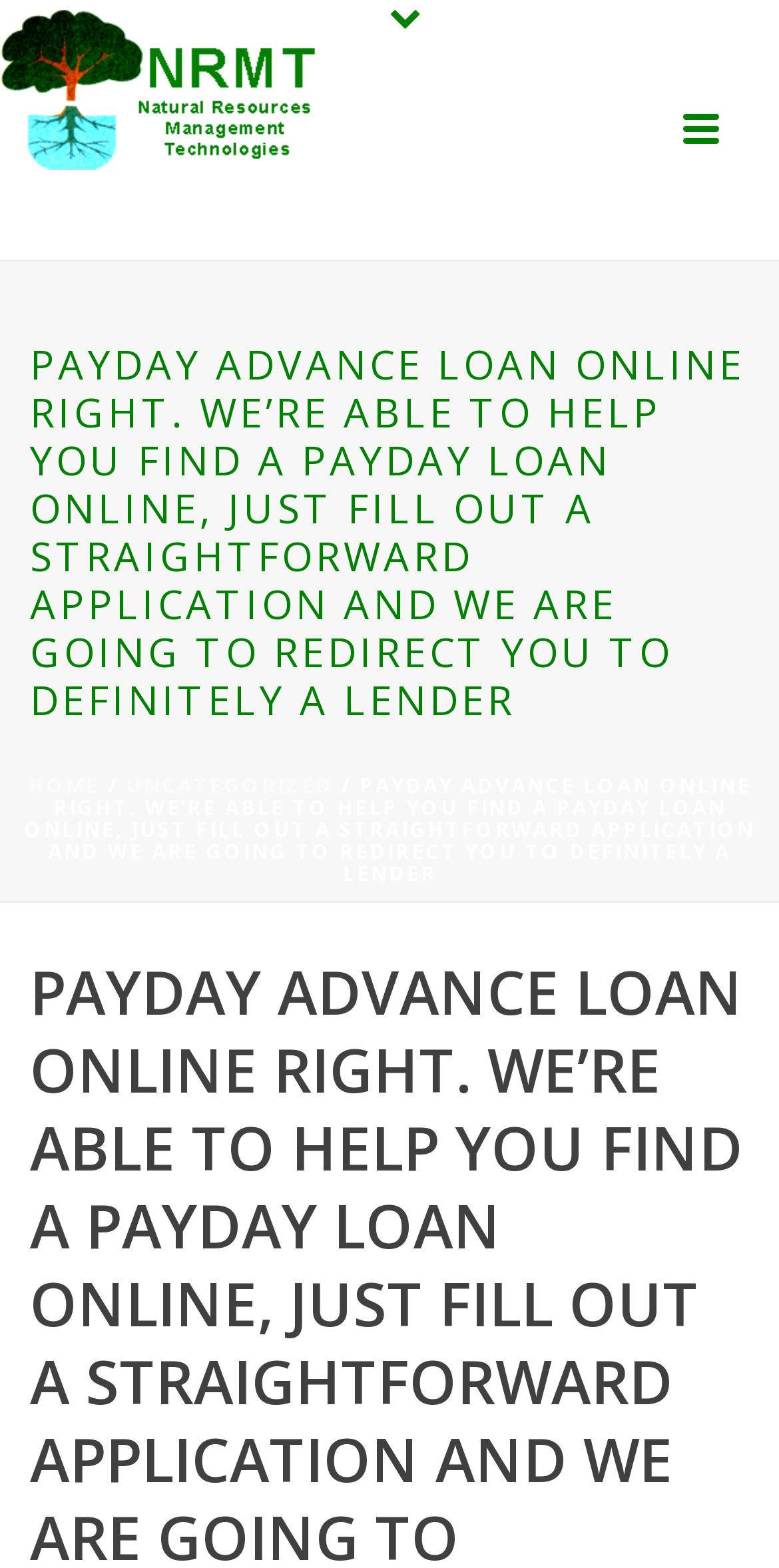Identify the bounding box coordinates for the UI element that matches this description: "title="NRMT"".

[0.0, 0.0, 0.41, 0.115]